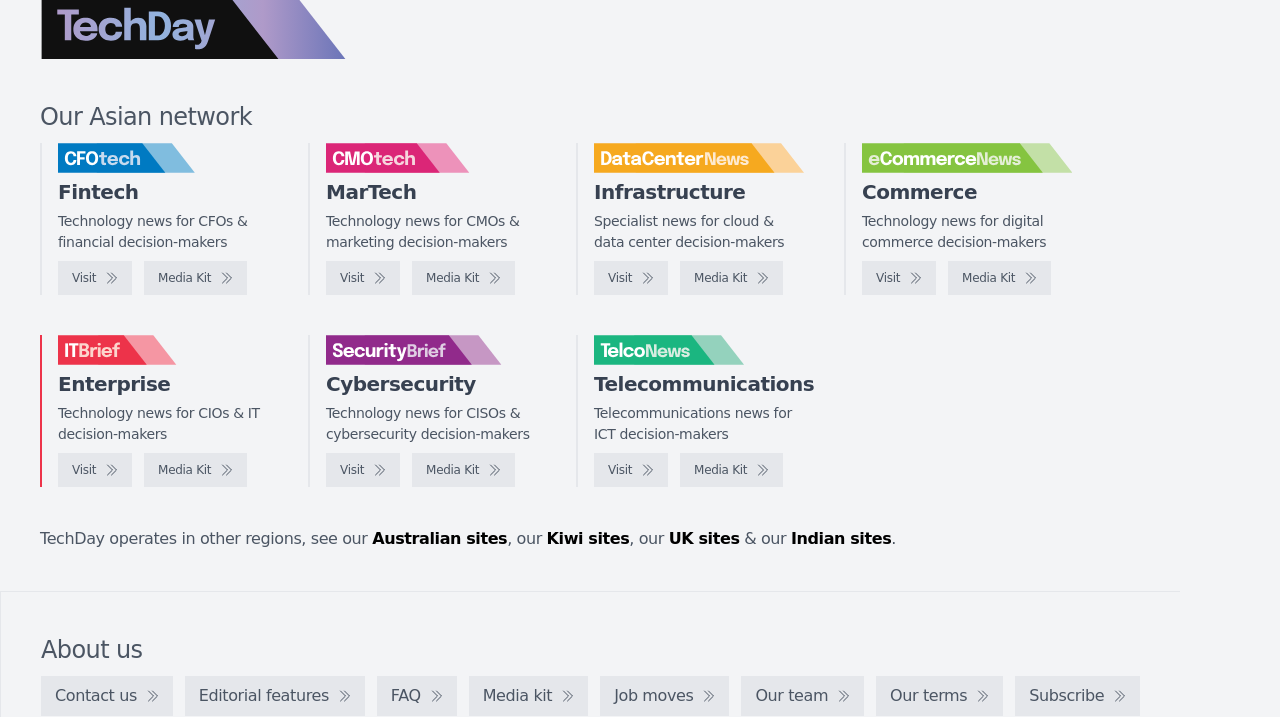Provide a short answer using a single word or phrase for the following question: 
What is the name of the first logo on the webpage?

CFOtech